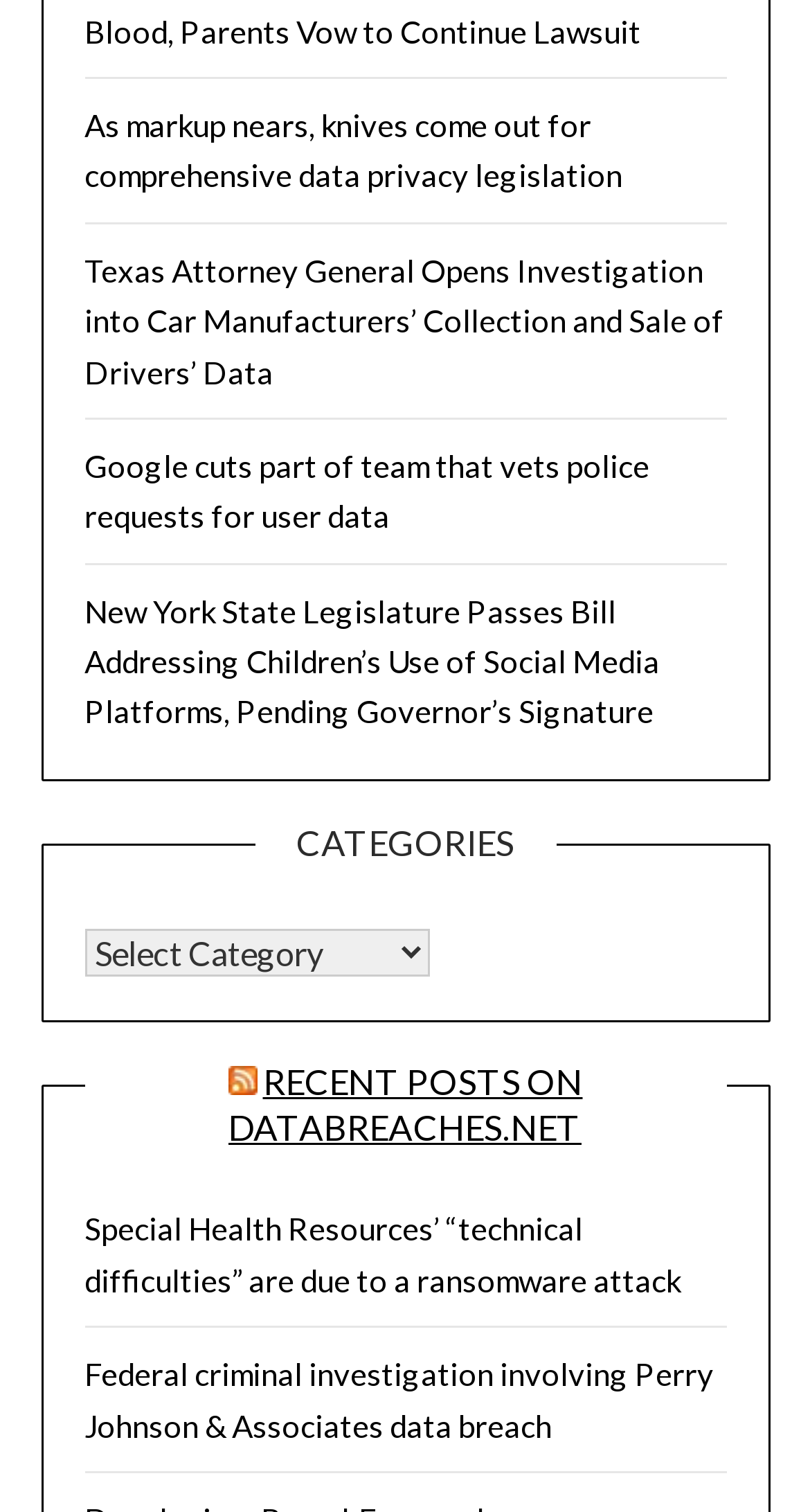Please mark the bounding box coordinates of the area that should be clicked to carry out the instruction: "View recent posts on DataBreaches.net".

[0.282, 0.701, 0.719, 0.76]